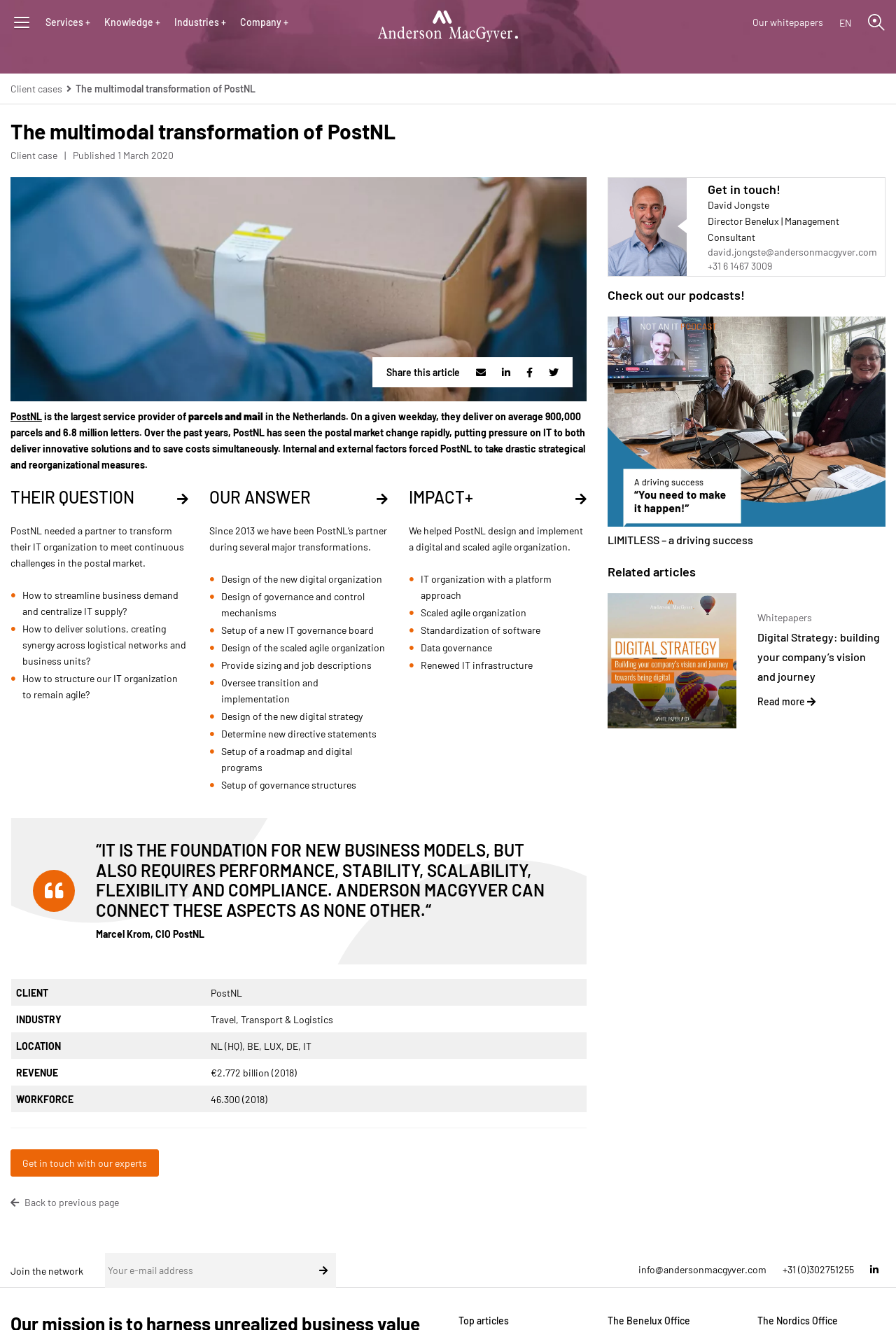Please find the bounding box for the UI component described as follows: "Must Read242".

None